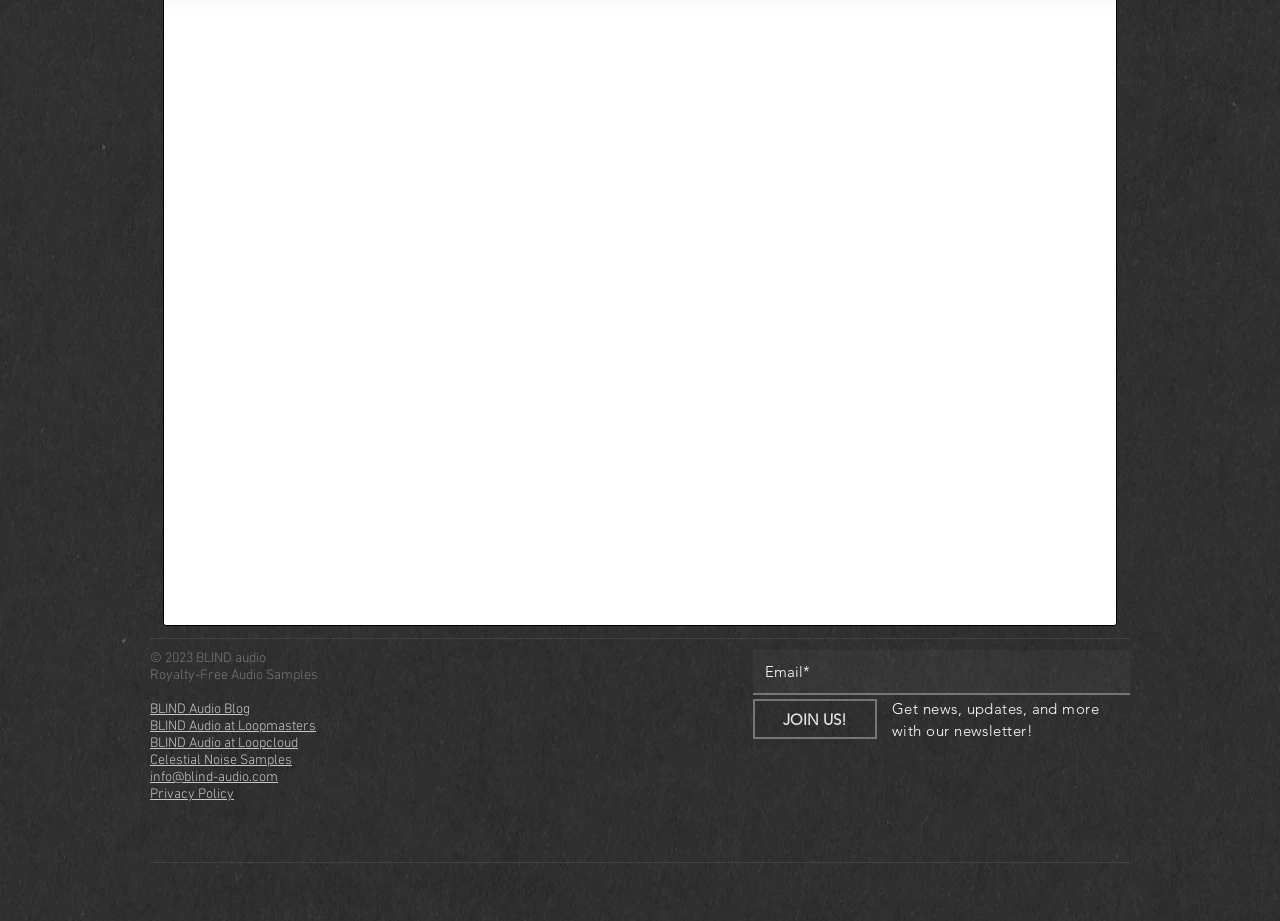What is the name of the audio sample provider?
Answer with a single word or phrase by referring to the visual content.

BLIND Audio